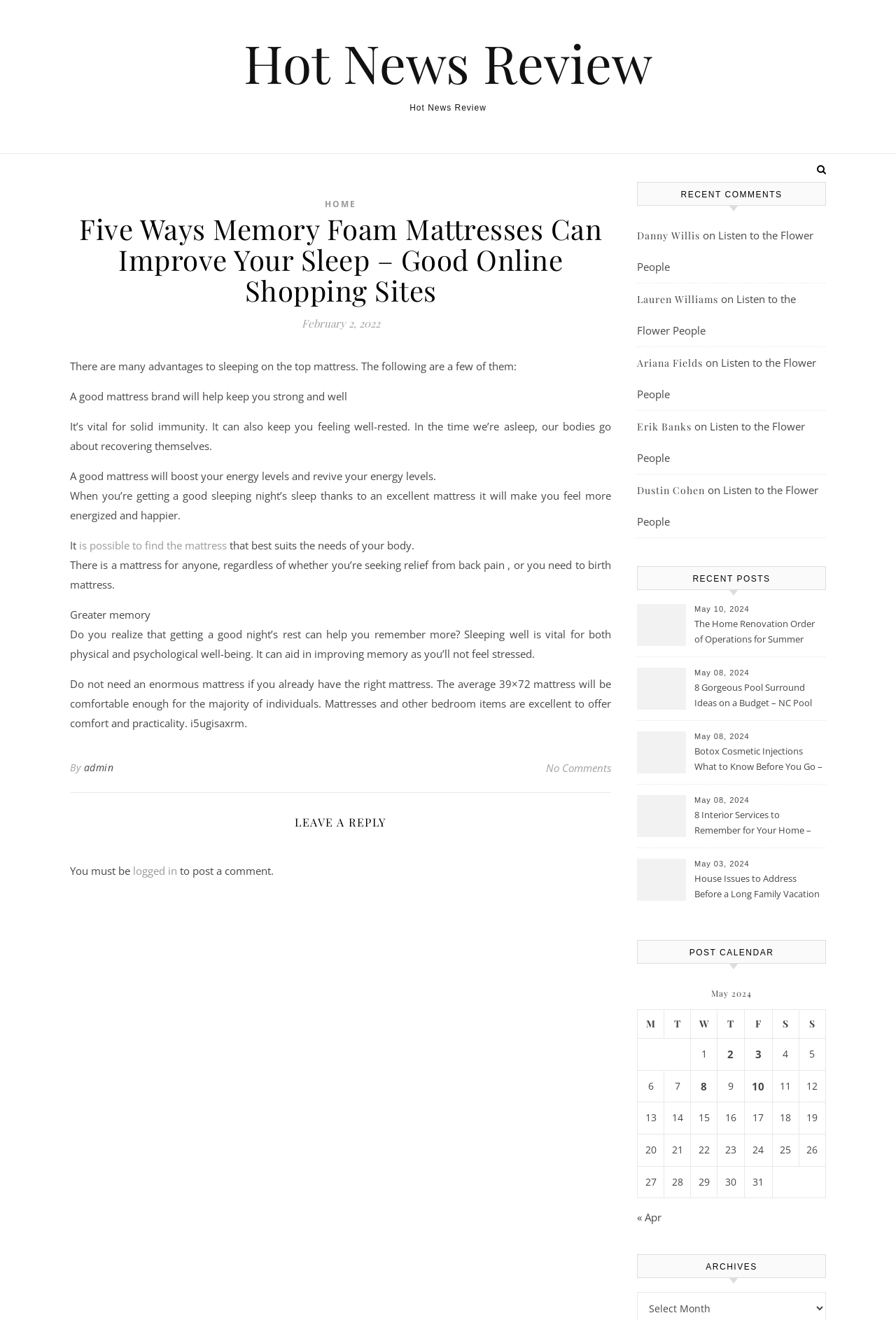Please provide the bounding box coordinates in the format (top-left x, top-left y, bottom-right x, bottom-right y). Remember, all values are floating point numbers between 0 and 1. What is the bounding box coordinate of the region described as: 2

[0.809, 0.792, 0.822, 0.805]